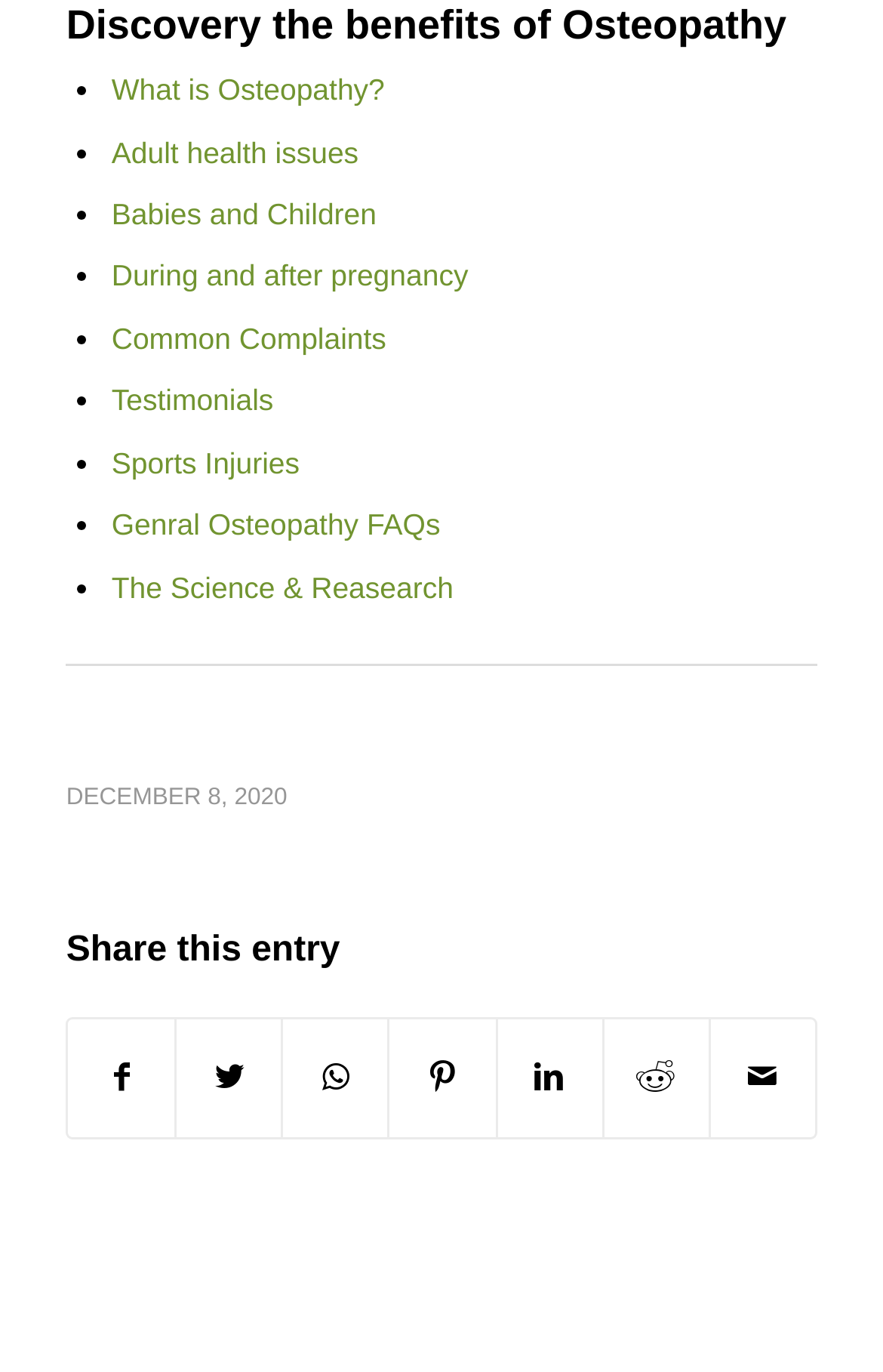Please determine the bounding box coordinates of the element to click on in order to accomplish the following task: "Read about Adult health issues". Ensure the coordinates are four float numbers ranging from 0 to 1, i.e., [left, top, right, bottom].

[0.126, 0.098, 0.406, 0.123]